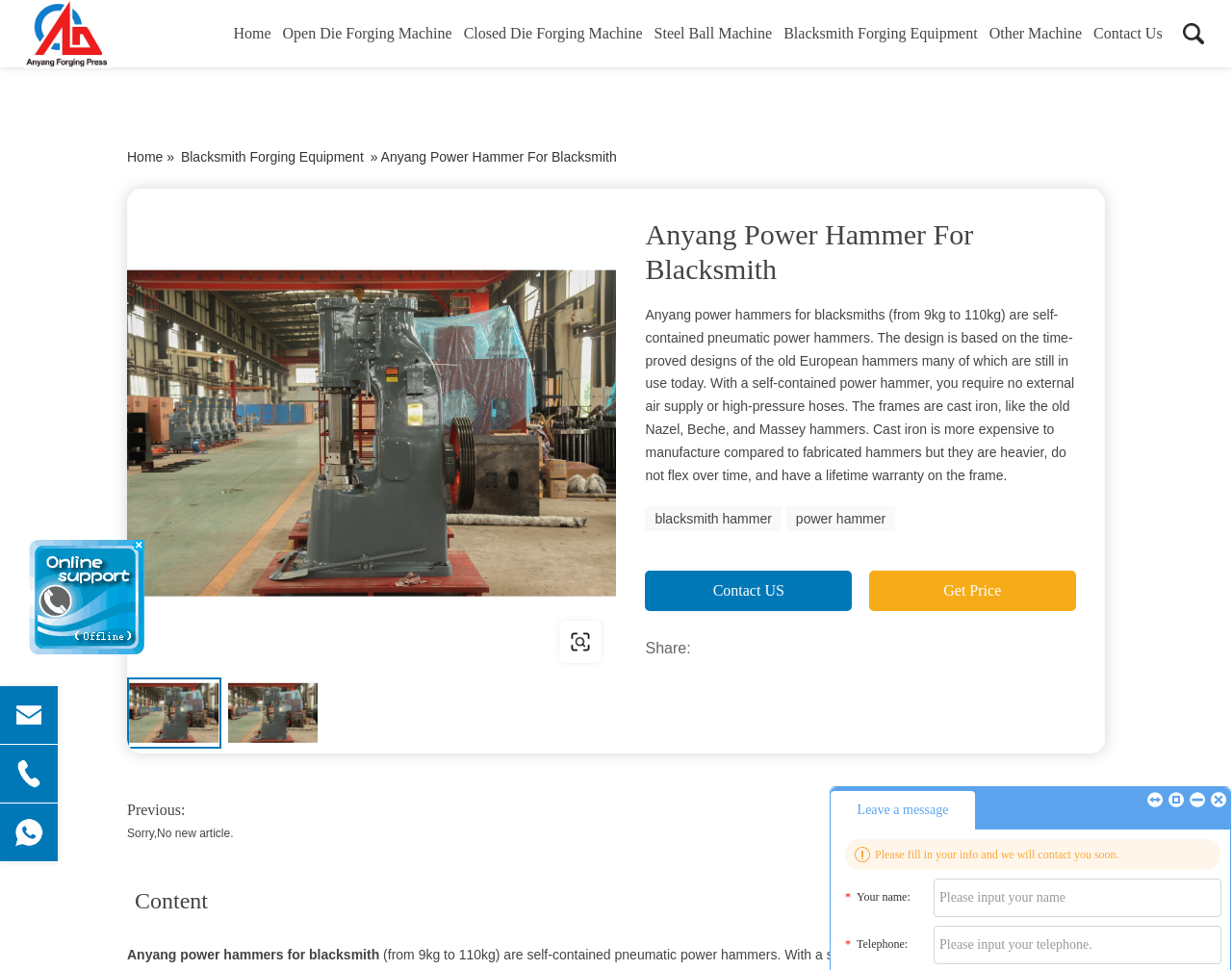Determine the bounding box for the HTML element described here: "www.anyangforgingpress.com". The coordinates should be given as [left, top, right, bottom] with each number being a float between 0 and 1.

[0.115, 0.64, 0.291, 0.684]